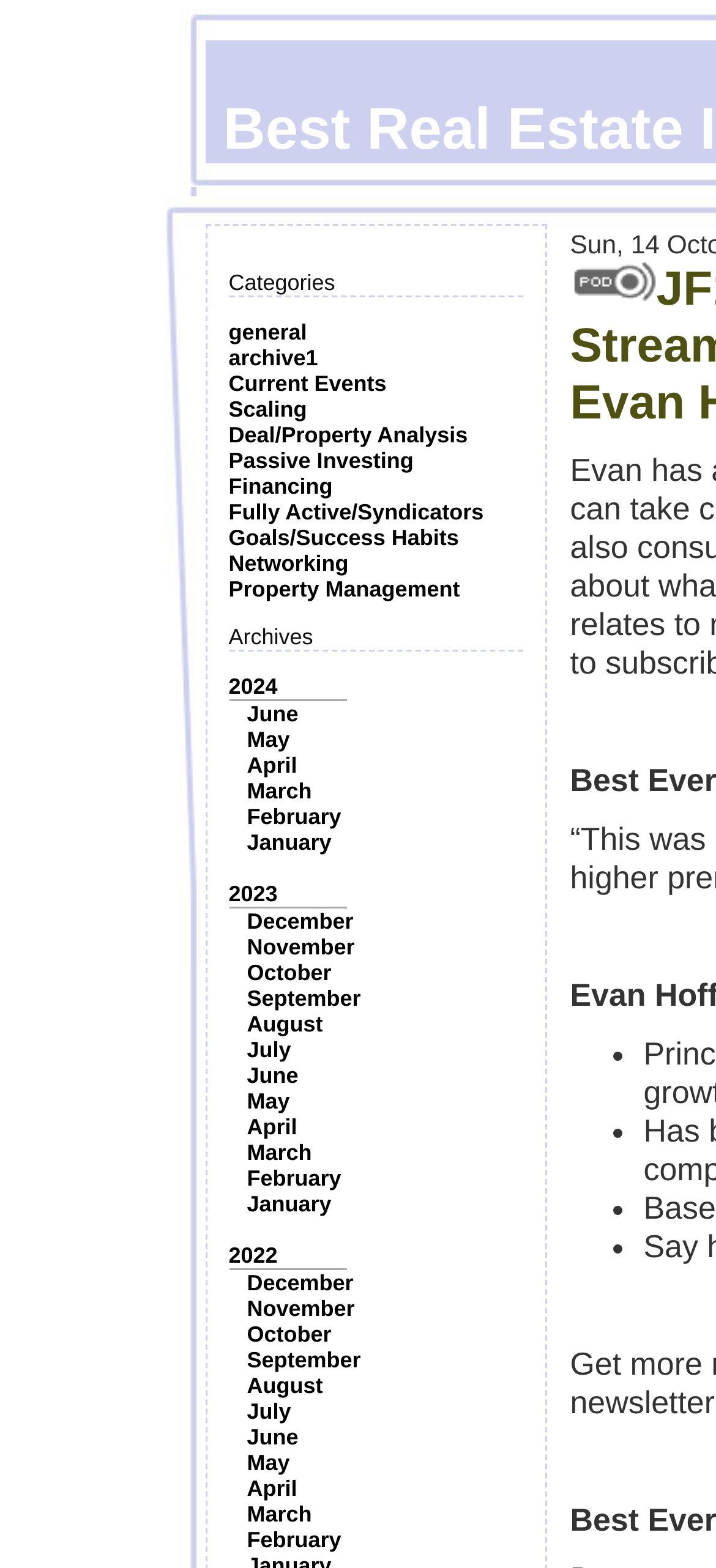How many categories are listed?
Provide a fully detailed and comprehensive answer to the question.

I counted the number of links under the 'Categories' static text, which are 'general', 'archive1', 'Current Events', 'Scaling', 'Deal/Property Analysis', 'Passive Investing', 'Financing', 'Fully Active/Syndicators', 'Goals/Success Habits', 'Networking', and 'Property Management'. There are 11 links in total.